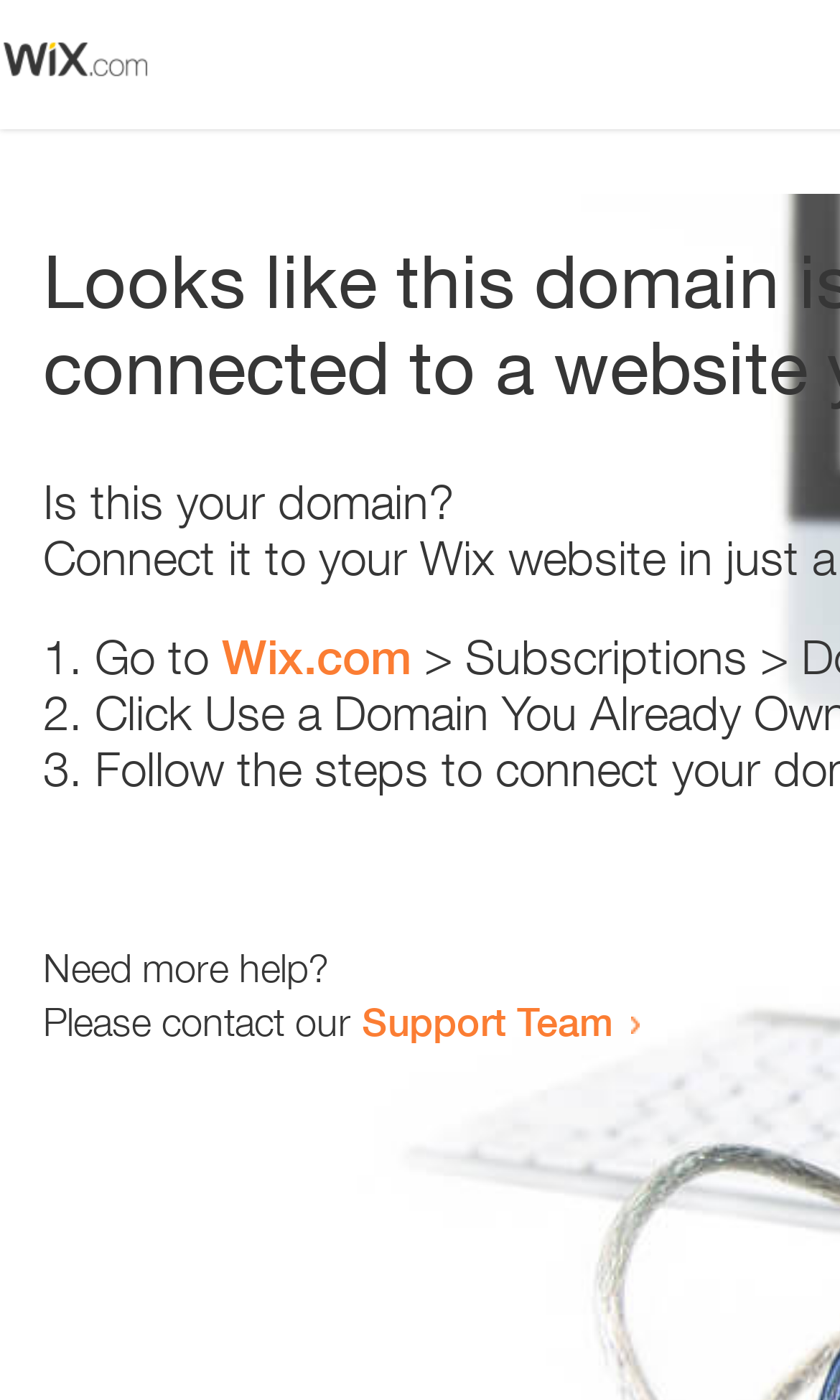Locate the UI element described by Wix.com and provide its bounding box coordinates. Use the format (top-left x, top-left y, bottom-right x, bottom-right y) with all values as floating point numbers between 0 and 1.

[0.264, 0.449, 0.49, 0.489]